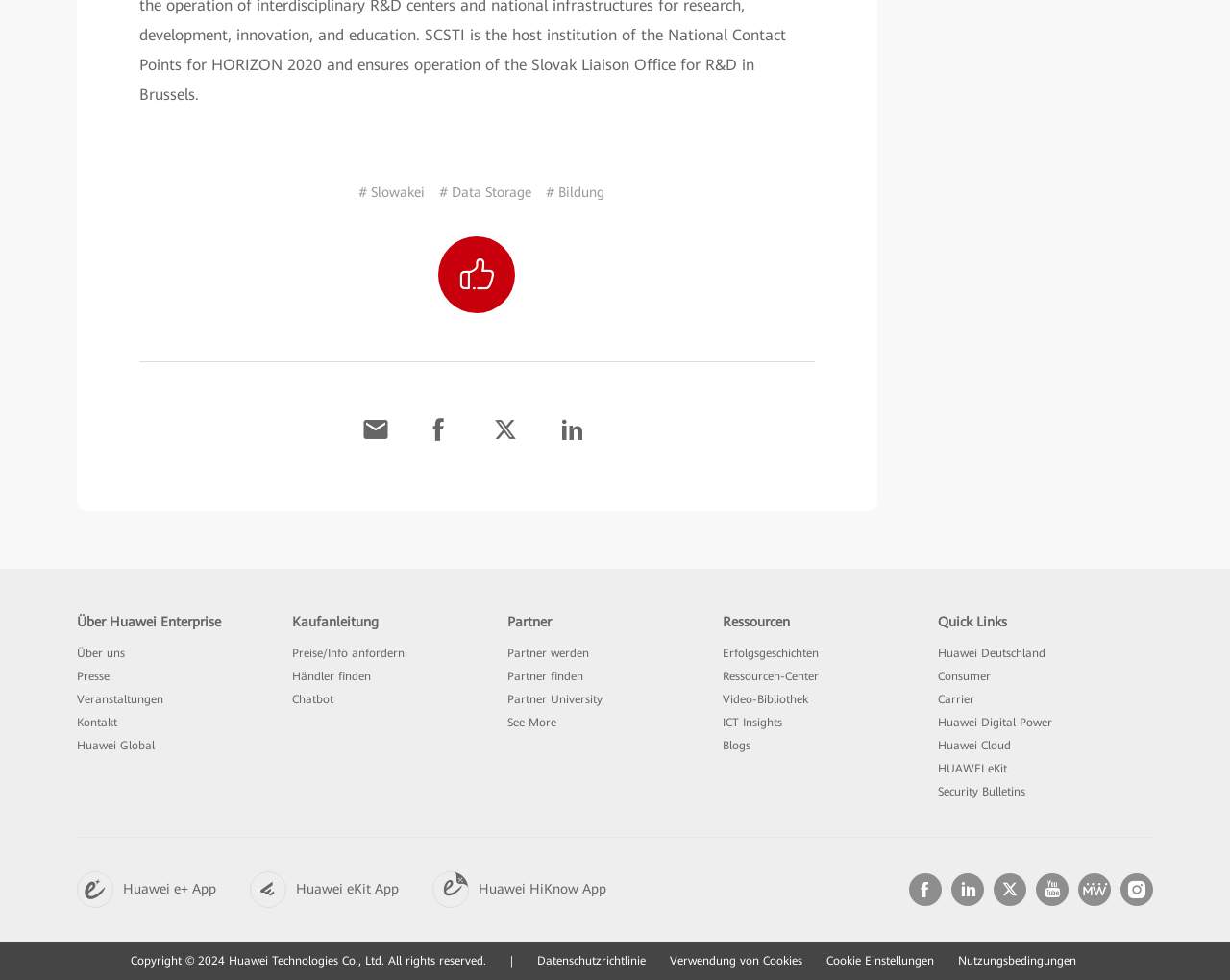Predict the bounding box coordinates of the area that should be clicked to accomplish the following instruction: "Watch a video in the Video-Bibliothek". The bounding box coordinates should consist of four float numbers between 0 and 1, i.e., [left, top, right, bottom].

[0.588, 0.707, 0.657, 0.72]